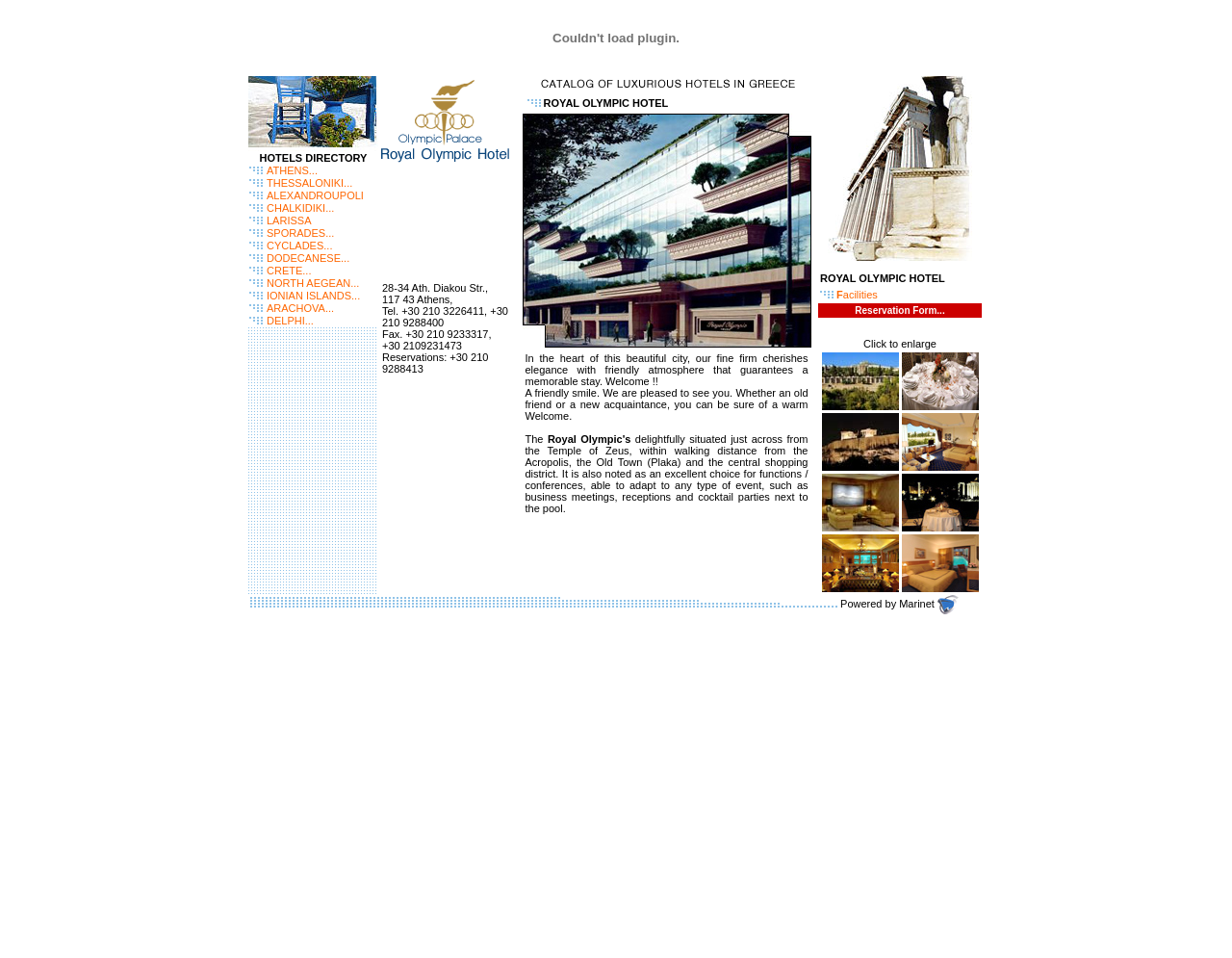Give a concise answer using only one word or phrase for this question:
What is the purpose of the webpage?

Hotel directory